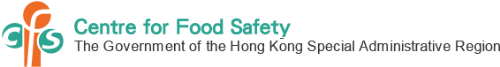What is the font style used to display the full name of the Centre for Food Safety?
Answer the question with just one word or phrase using the image.

Clear, professional font